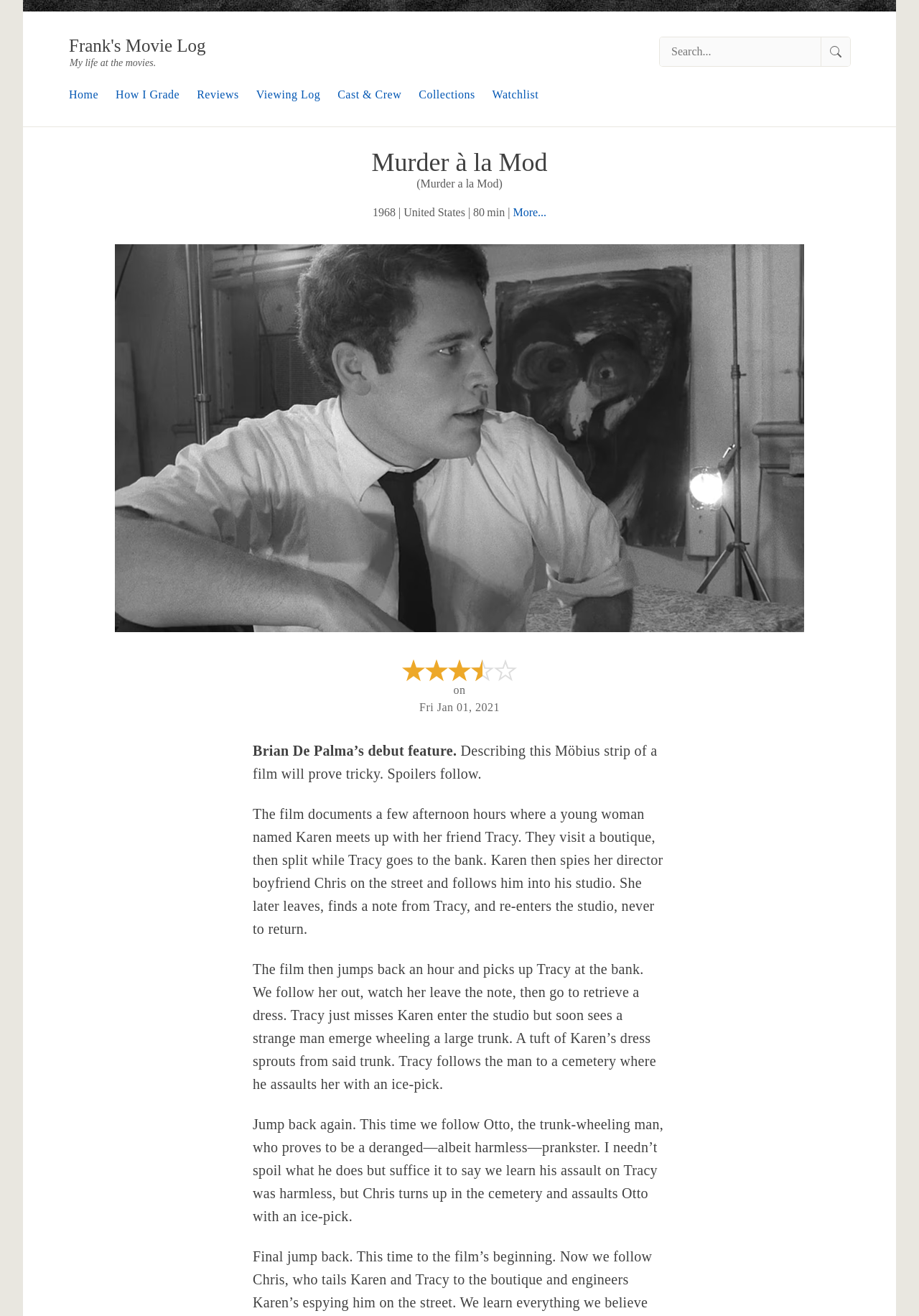Given the webpage screenshot, identify the bounding box of the UI element that matches this description: "Pure Sacred Silent Stillness".

None